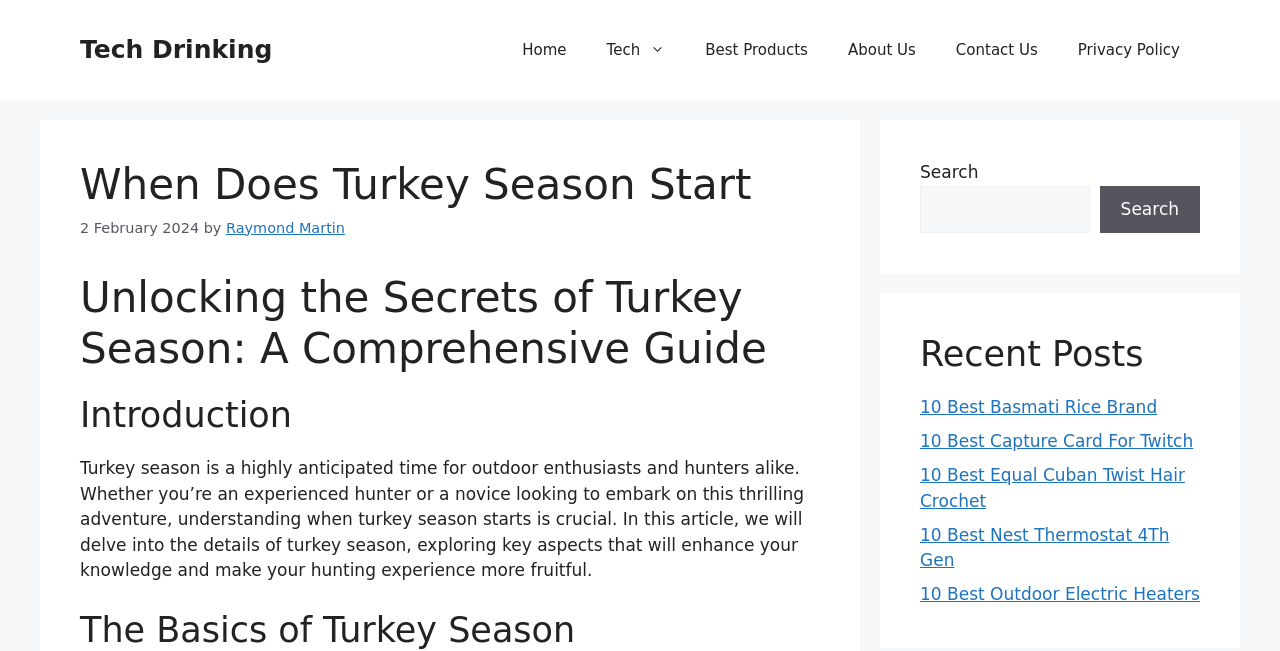Extract the main title from the webpage and generate its text.

When Does Turkey Season Start